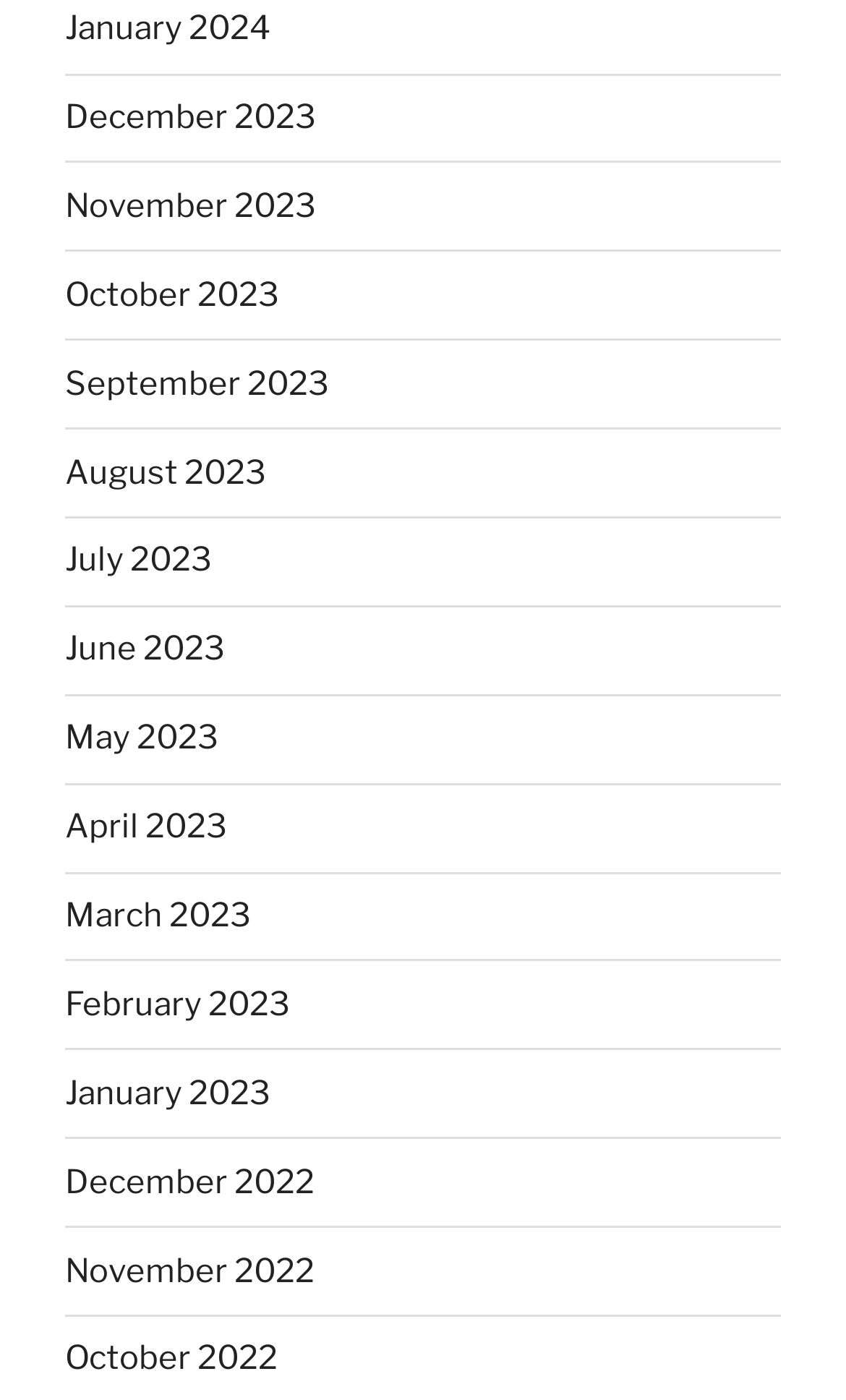Could you provide the bounding box coordinates for the portion of the screen to click to complete this instruction: "Check October 2023"?

[0.077, 0.196, 0.331, 0.224]